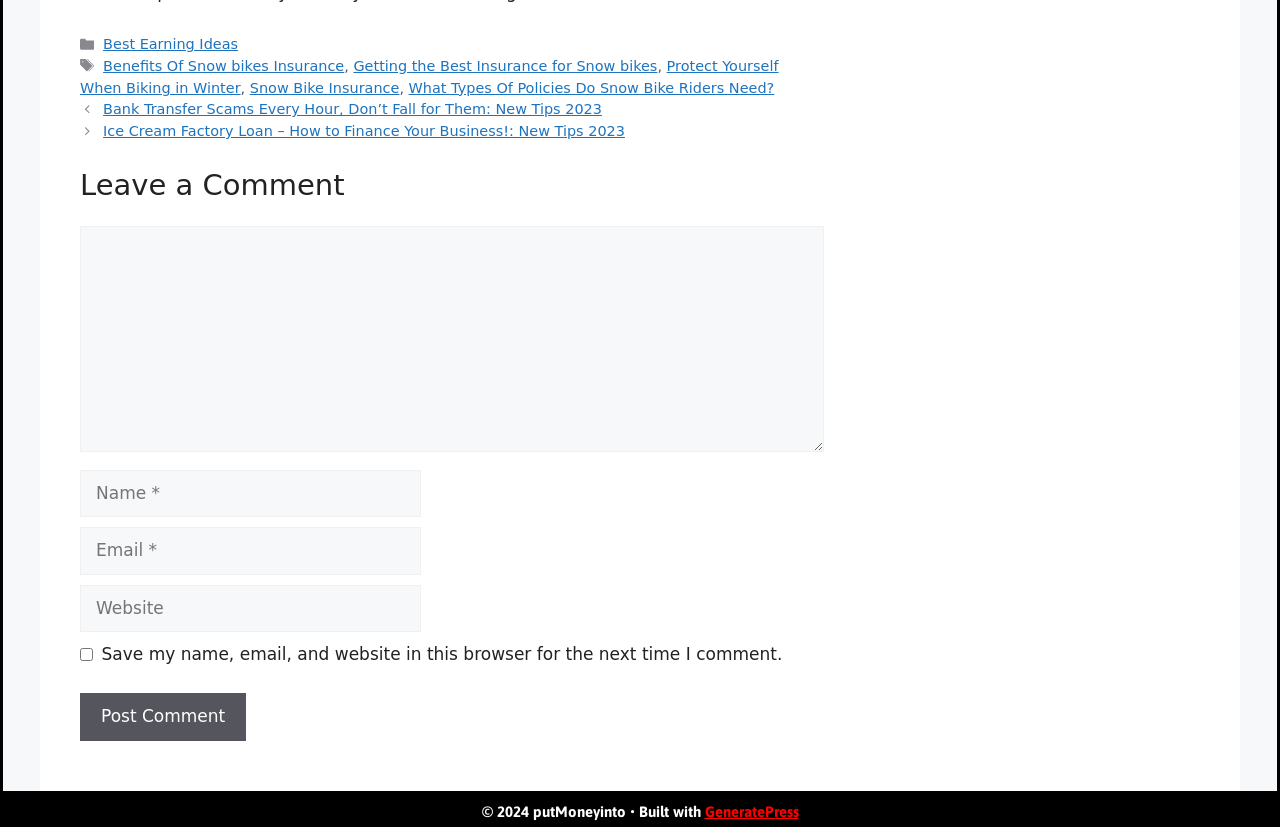Pinpoint the bounding box coordinates of the element that must be clicked to accomplish the following instruction: "Click on the 'Best Earning Ideas' link". The coordinates should be in the format of four float numbers between 0 and 1, i.e., [left, top, right, bottom].

[0.081, 0.044, 0.186, 0.063]